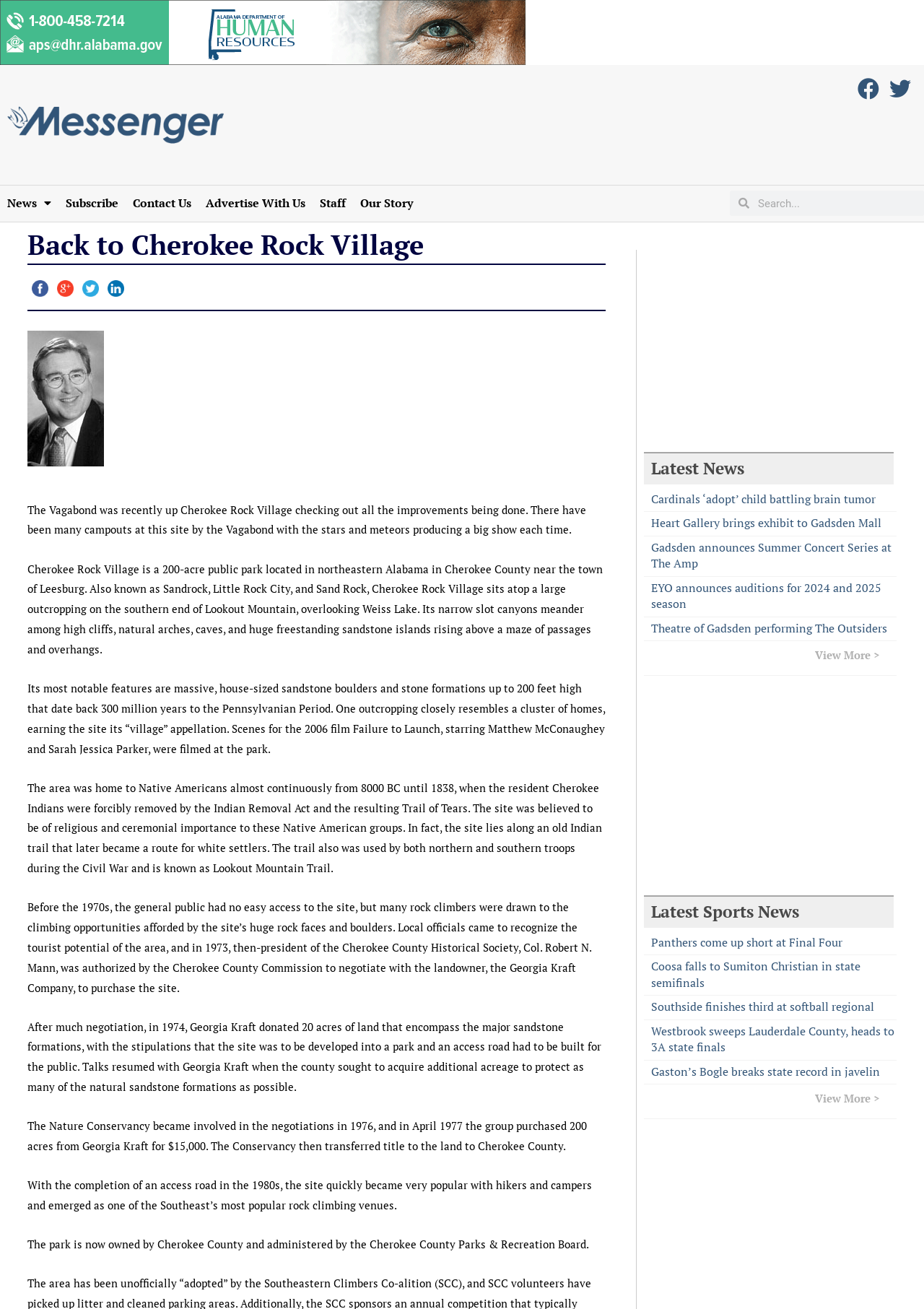Pinpoint the bounding box coordinates of the element you need to click to execute the following instruction: "Search for something". The bounding box should be represented by four float numbers between 0 and 1, in the format [left, top, right, bottom].

[0.79, 0.146, 1.0, 0.165]